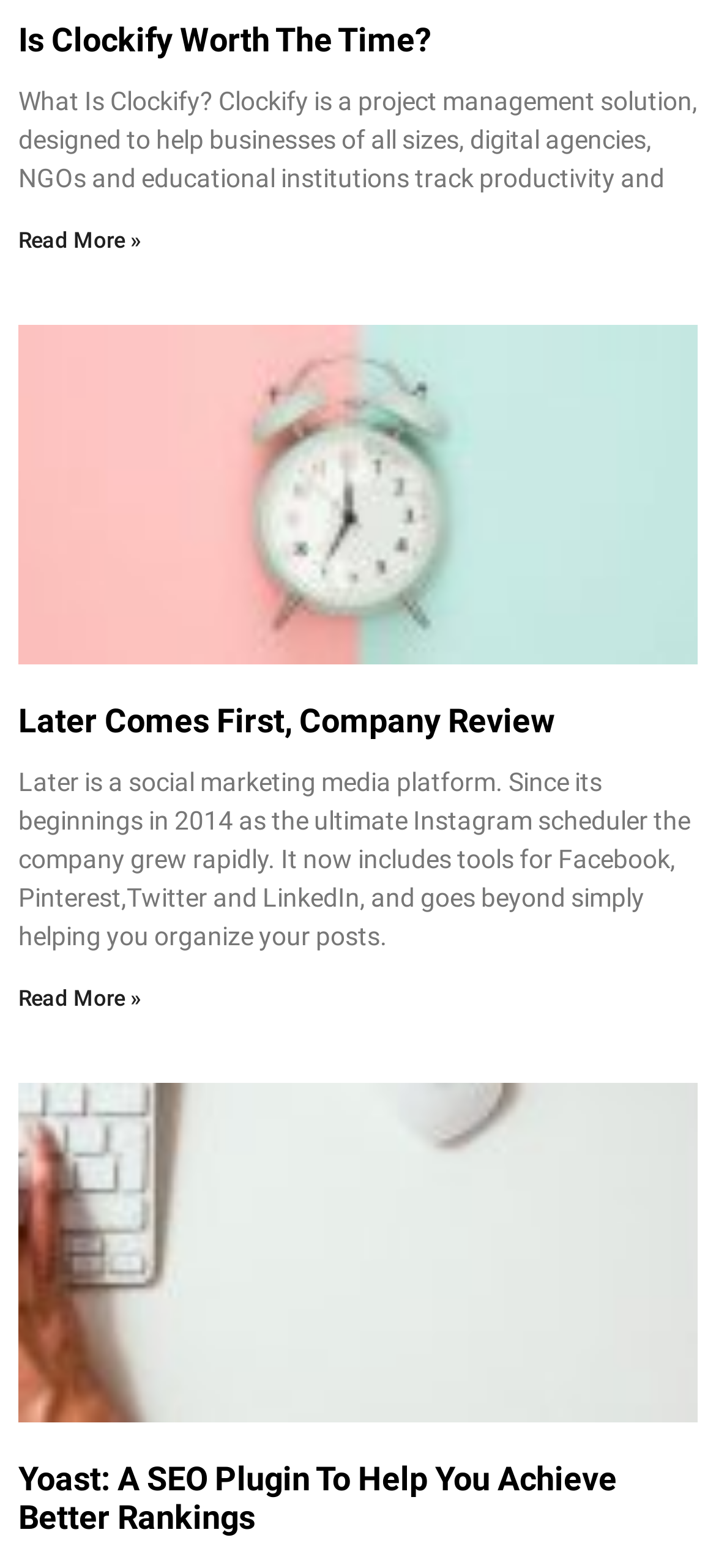How many articles are on this webpage?
Look at the image and respond with a one-word or short phrase answer.

3